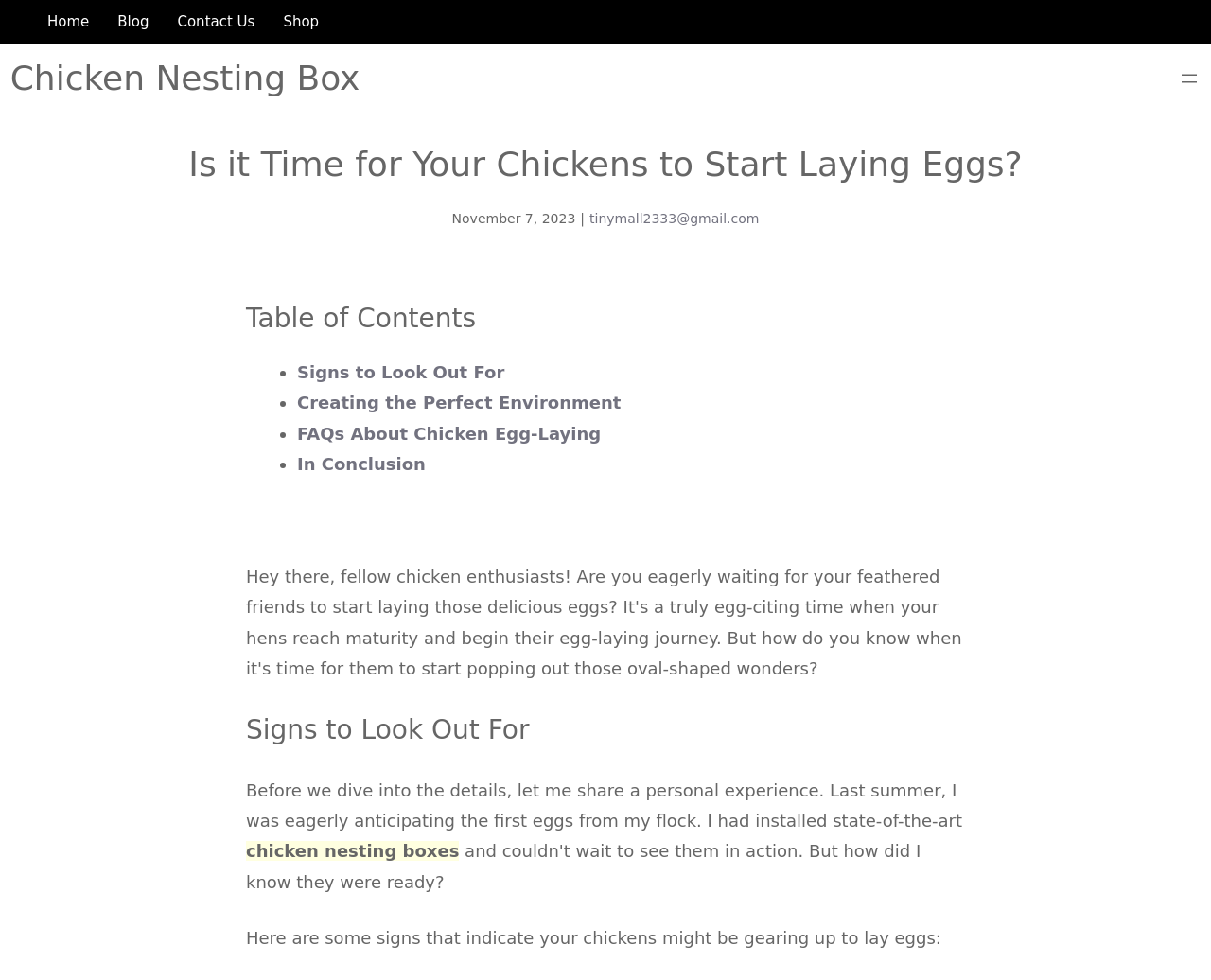Could you provide the bounding box coordinates for the portion of the screen to click to complete this instruction: "Open the menu"?

[0.973, 0.068, 0.992, 0.092]